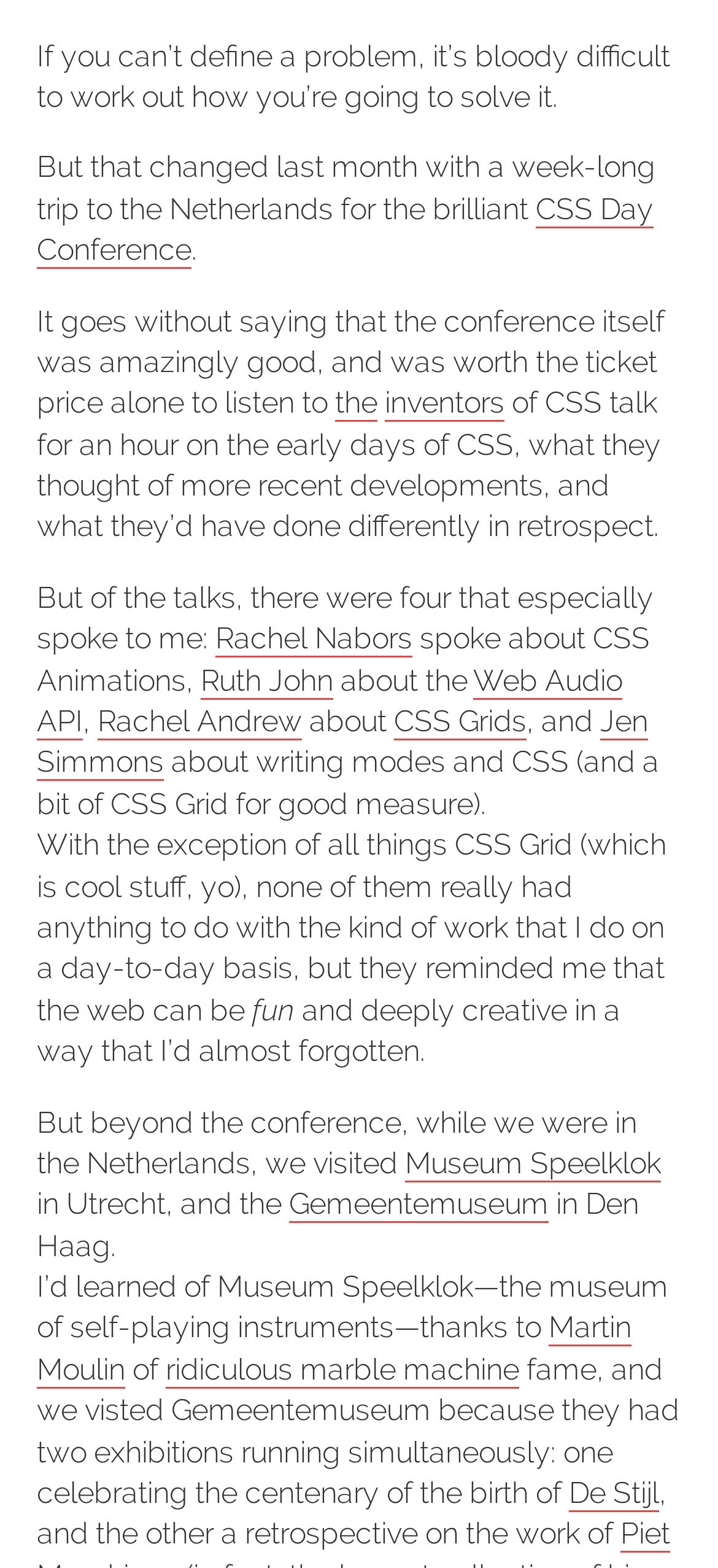Pinpoint the bounding box coordinates of the area that should be clicked to complete the following instruction: "Read more about Rachel Nabors". The coordinates must be given as four float numbers between 0 and 1, i.e., [left, top, right, bottom].

[0.3, 0.396, 0.574, 0.42]